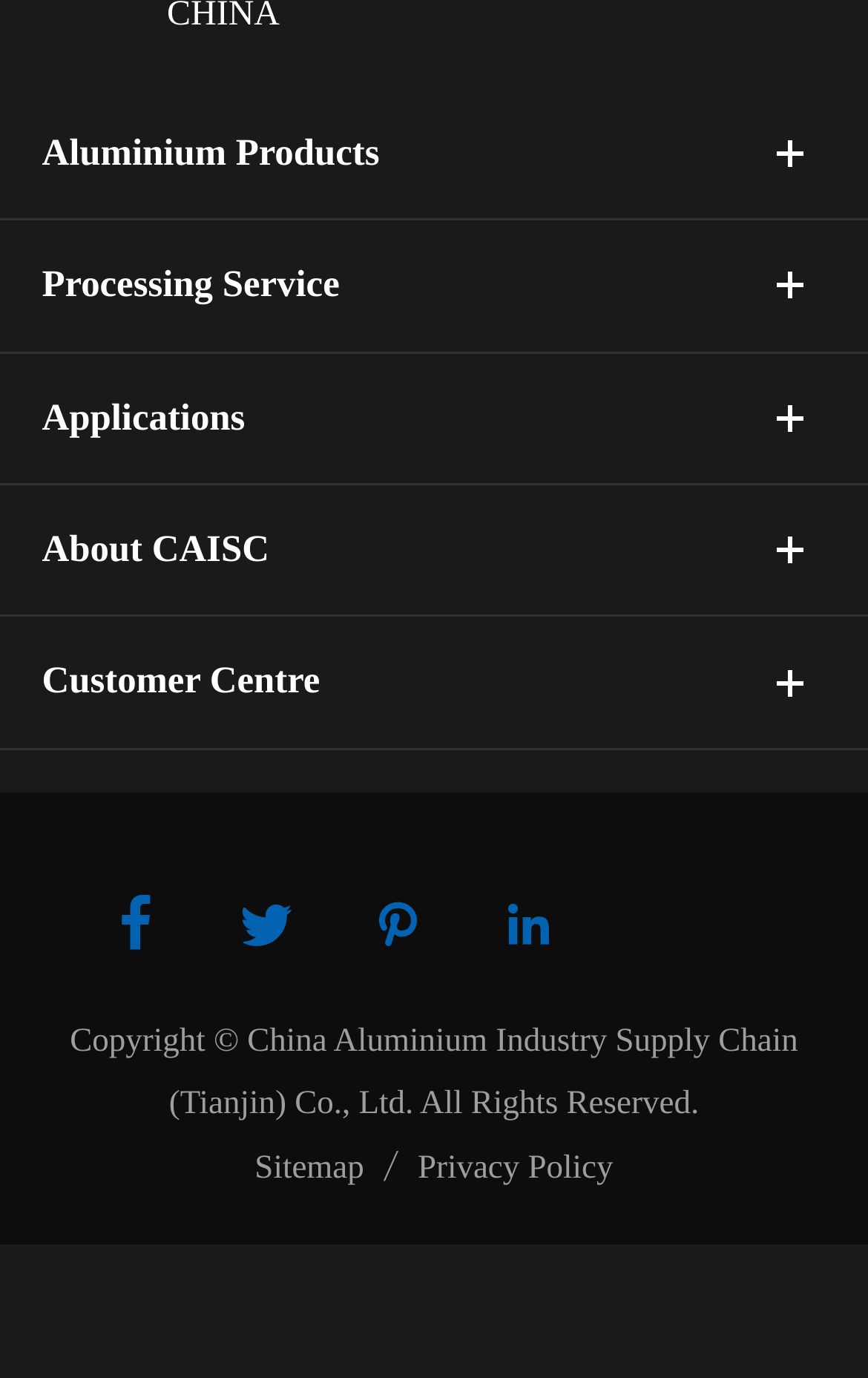What information can be found in the 'About CAISC' section?
Provide a concise answer using a single word or phrase based on the image.

About Us, Video Gallery, and more